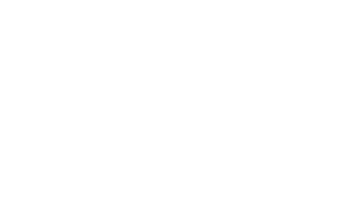Describe the image with as much detail as possible.

This image represents the "Best Time to Visit Turkey," highlighting key information about travel seasons, weather conditions, and travel tips for different months. Accompanying a visually engaging layout, the image aims to entice readers to explore detailed travel guides focused on various aspects of visiting Turkey throughout the year. The accompanying text underscores Turkey's unique blend of geographic and cultural diversity, making it an intriguing destination for tourists. This visual content serves as an entry point for travelers to better understand when to plan their visits to enjoy the country's historical landmarks and natural wonders under the best possible conditions.